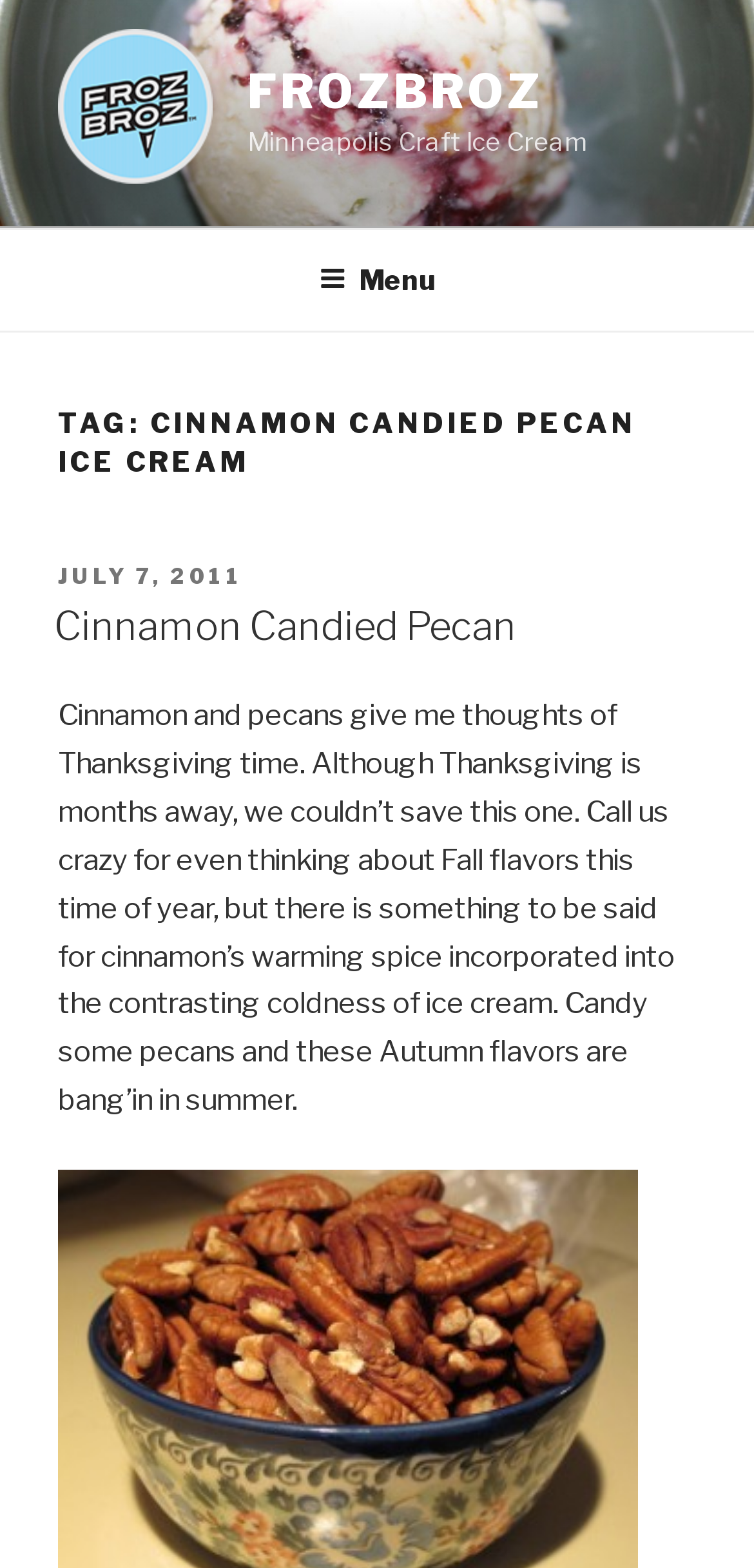Please provide the bounding box coordinates for the UI element as described: "Menu". The coordinates must be four floats between 0 and 1, represented as [left, top, right, bottom].

[0.386, 0.148, 0.614, 0.208]